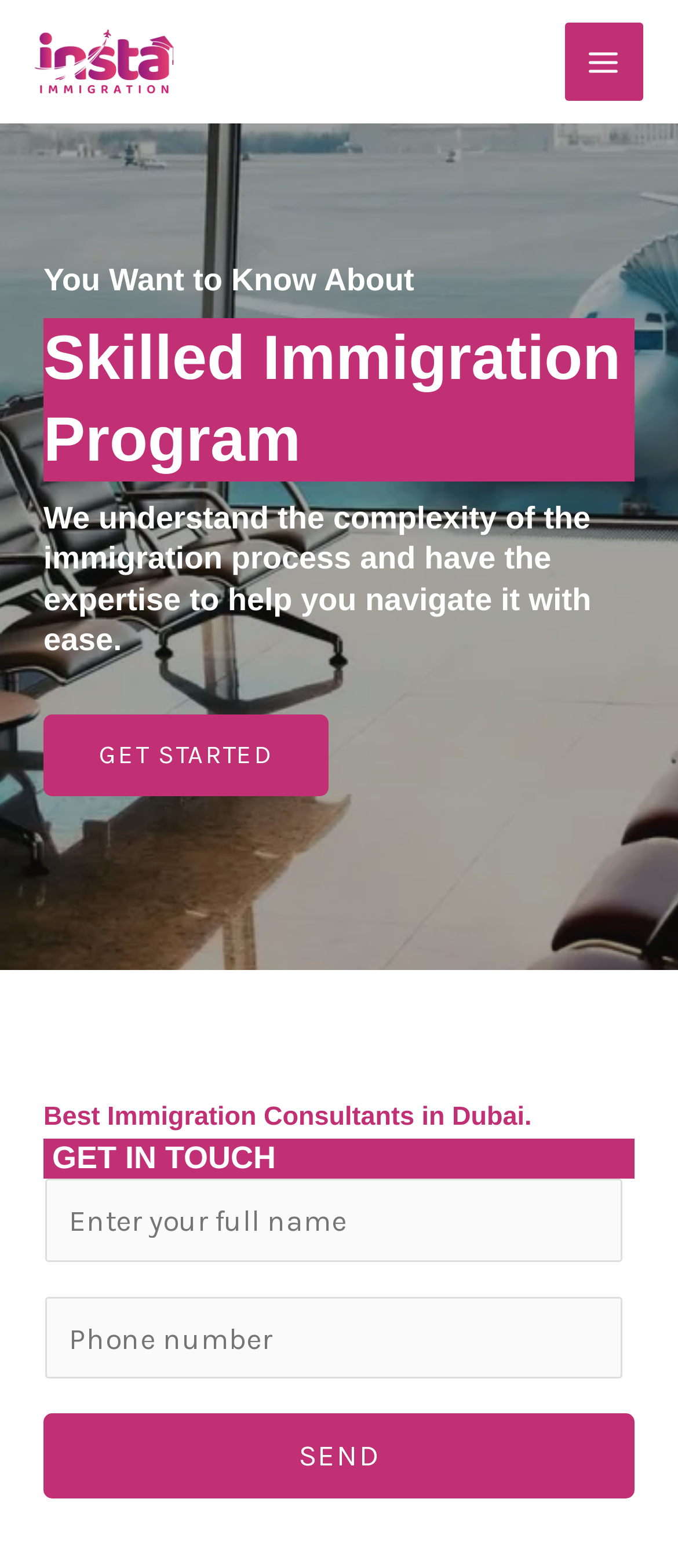What is the purpose of the 'GET STARTED' button?
Based on the screenshot, respond with a single word or phrase.

To initiate the immigration process